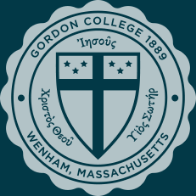Using the information shown in the image, answer the question with as much detail as possible: What is written at the bottom of the seal?

The text 'Wenham, MASSACHUSETTS' is written at the bottom of the seal, indicating the location of Gordon College.